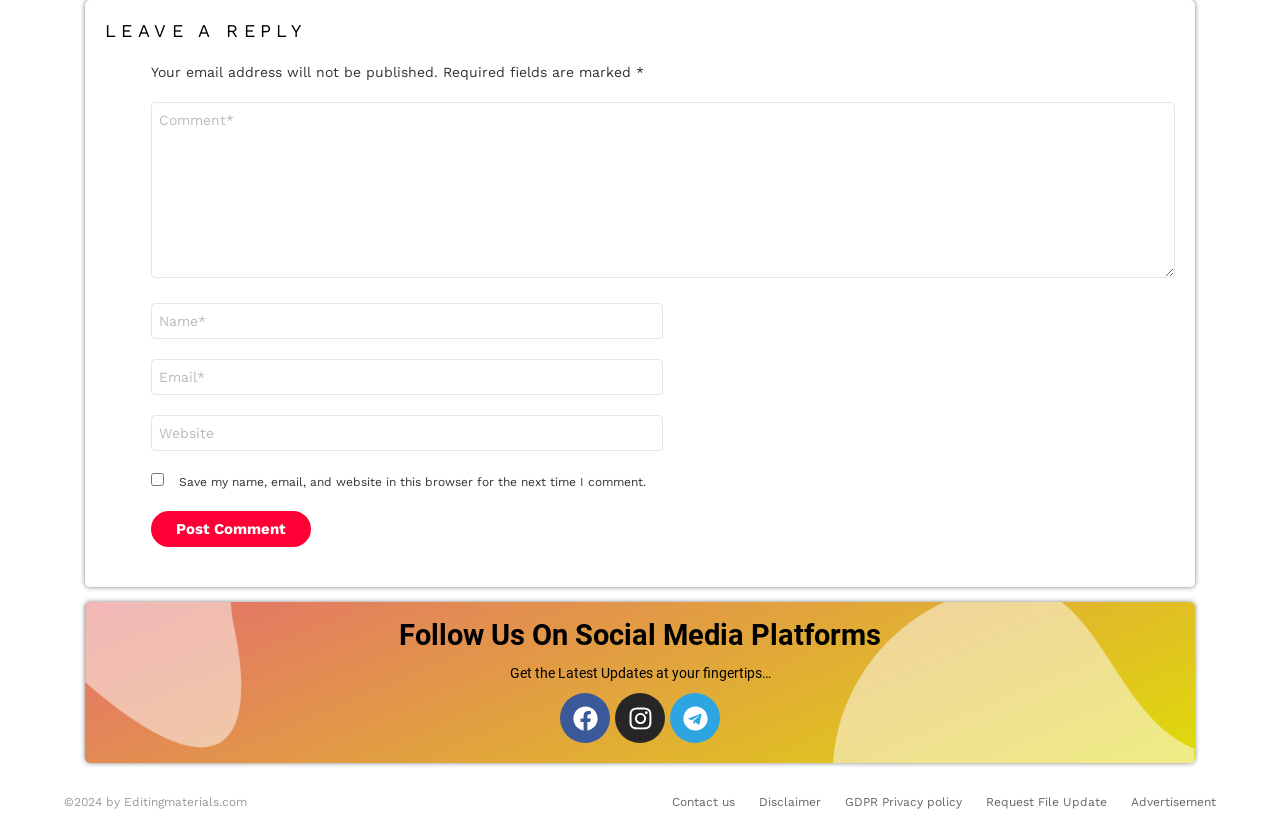What is the copyright year of the webpage?
Using the details from the image, give an elaborate explanation to answer the question.

The copyright year of the webpage is mentioned at the bottom of the page as '©2024 by Editingmaterials.com'.